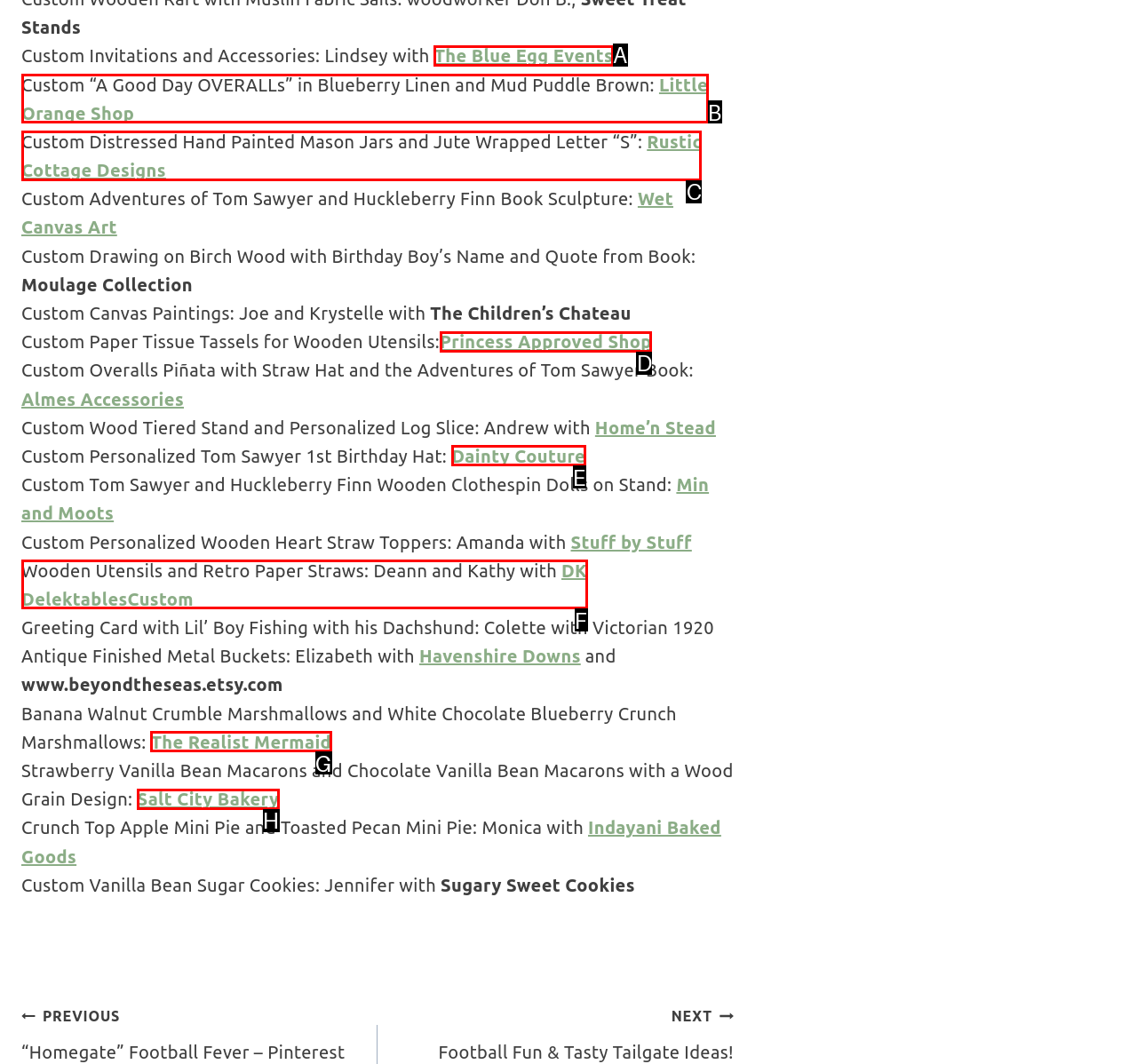Which option aligns with the description: aria-label="Advertisement" name="aswift_3" title="Advertisement"? Respond by selecting the correct letter.

None